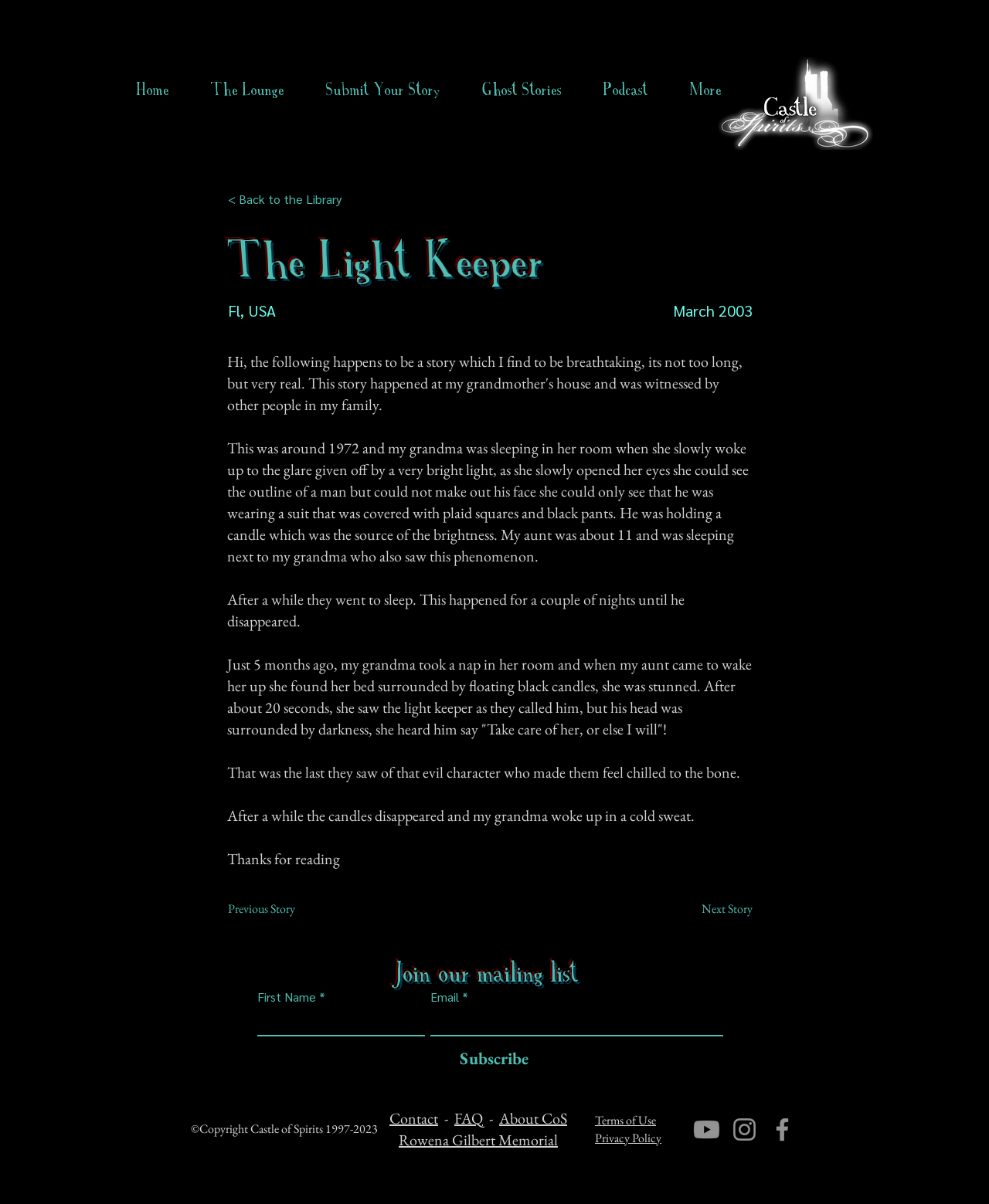Answer the following query concisely with a single word or phrase:
What is the purpose of the 'Submit Your Story' link?

To submit a ghost story